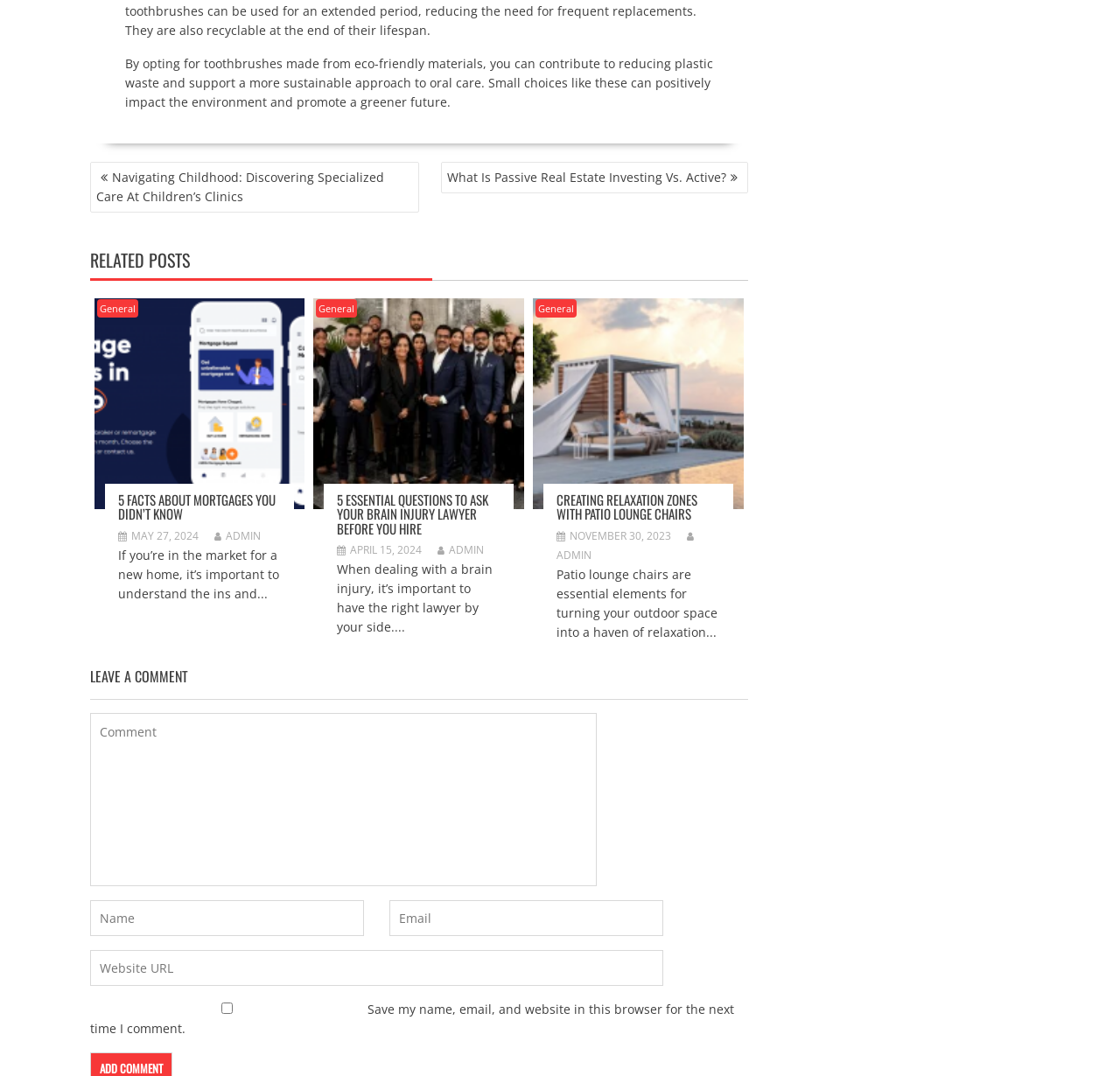How many textboxes are available for leaving a comment?
Please analyze the image and answer the question with as much detail as possible.

There are four textboxes available for leaving a comment: three required textboxes for name, email, and website, and one optional textbox for the comment itself.